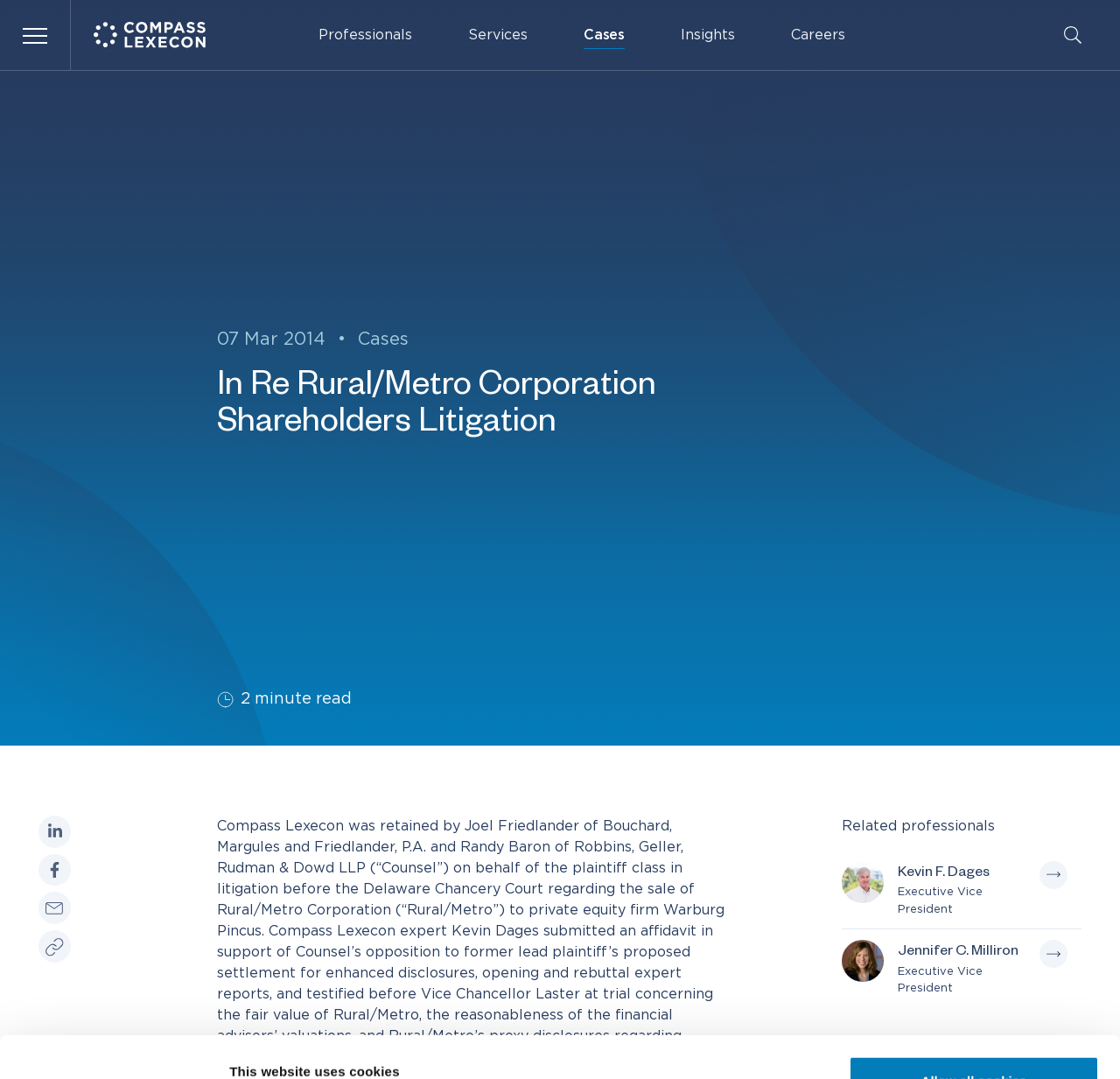Your task is to find and give the main heading text of the webpage.

In Re Rural/Metro Corporation Shareholders Litigation